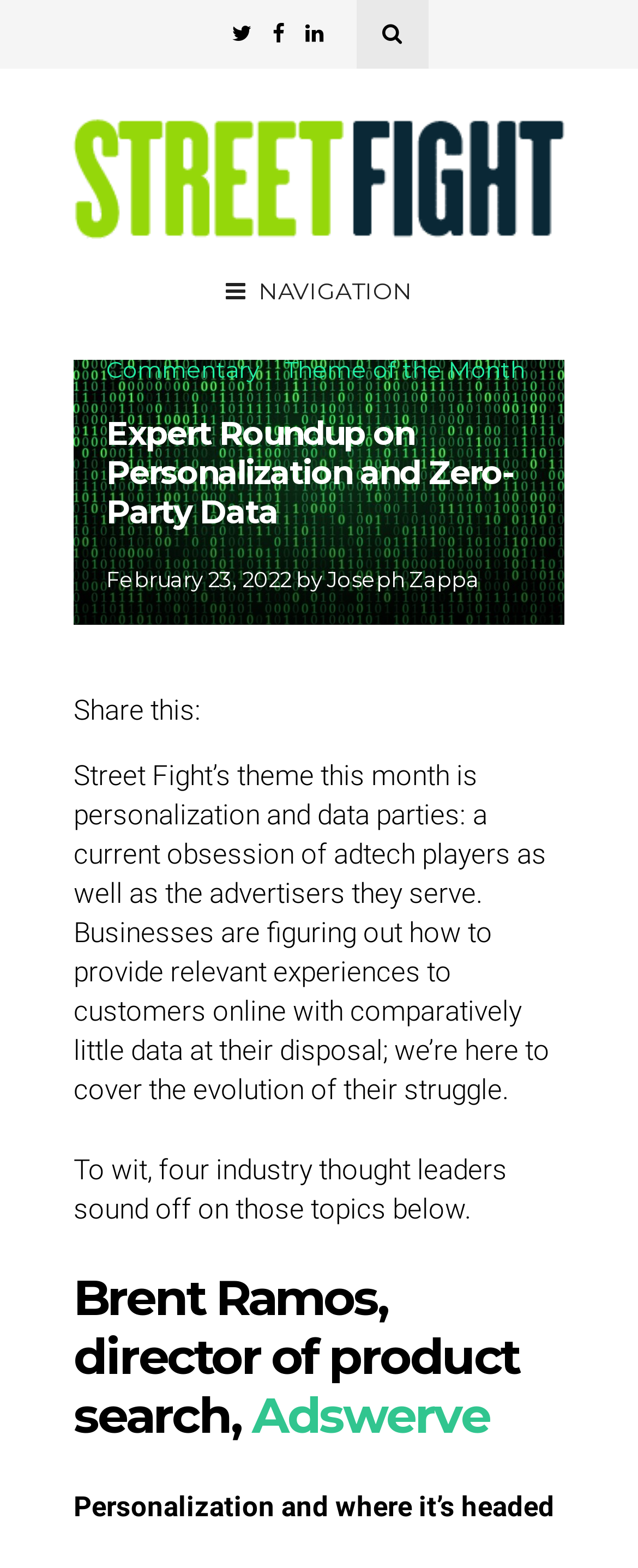Give the bounding box coordinates for this UI element: "Theme of the Month". The coordinates should be four float numbers between 0 and 1, arranged as [left, top, right, bottom].

[0.446, 0.229, 0.823, 0.245]